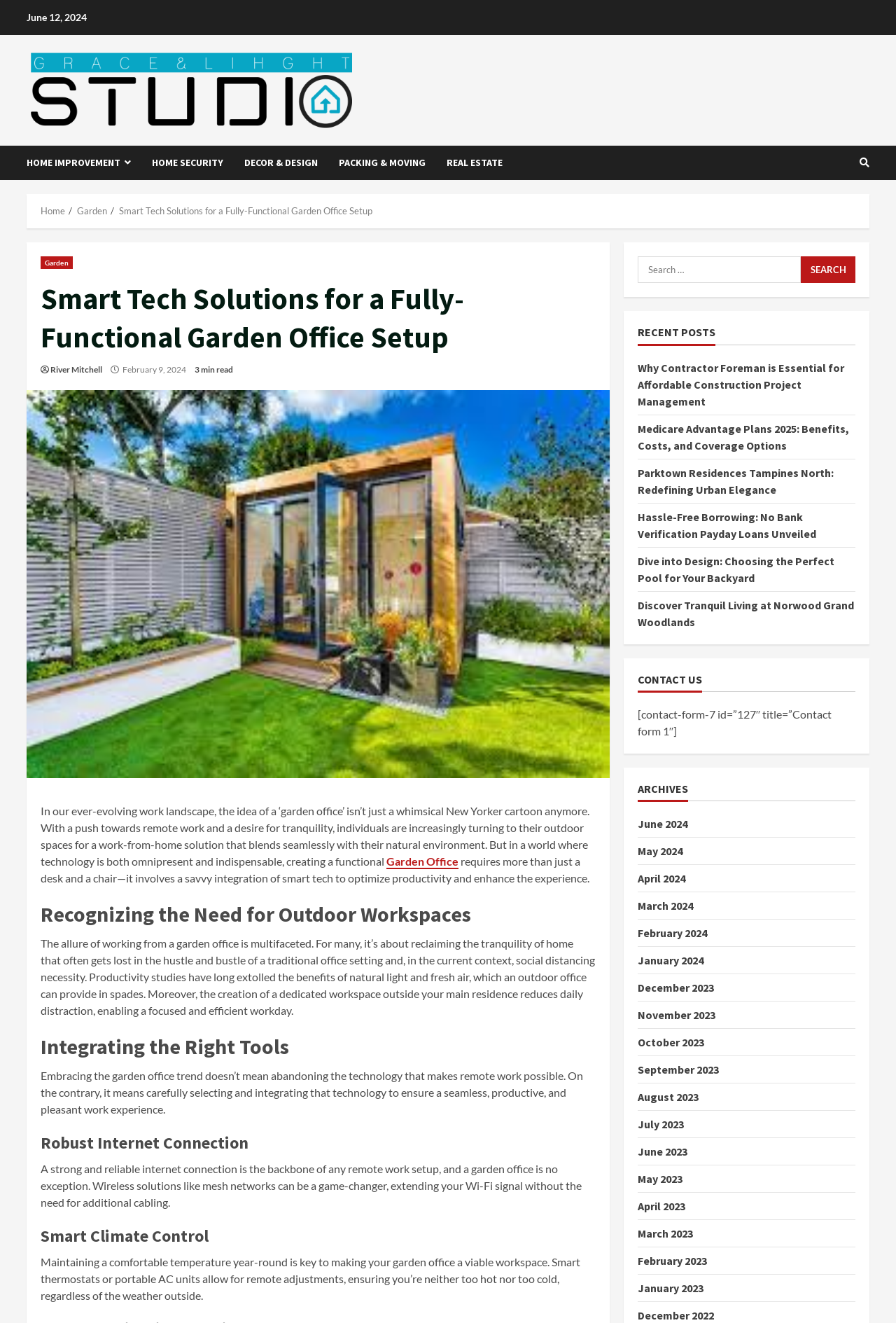Please mark the clickable region by giving the bounding box coordinates needed to complete this instruction: "View recent posts".

[0.712, 0.246, 0.955, 0.261]